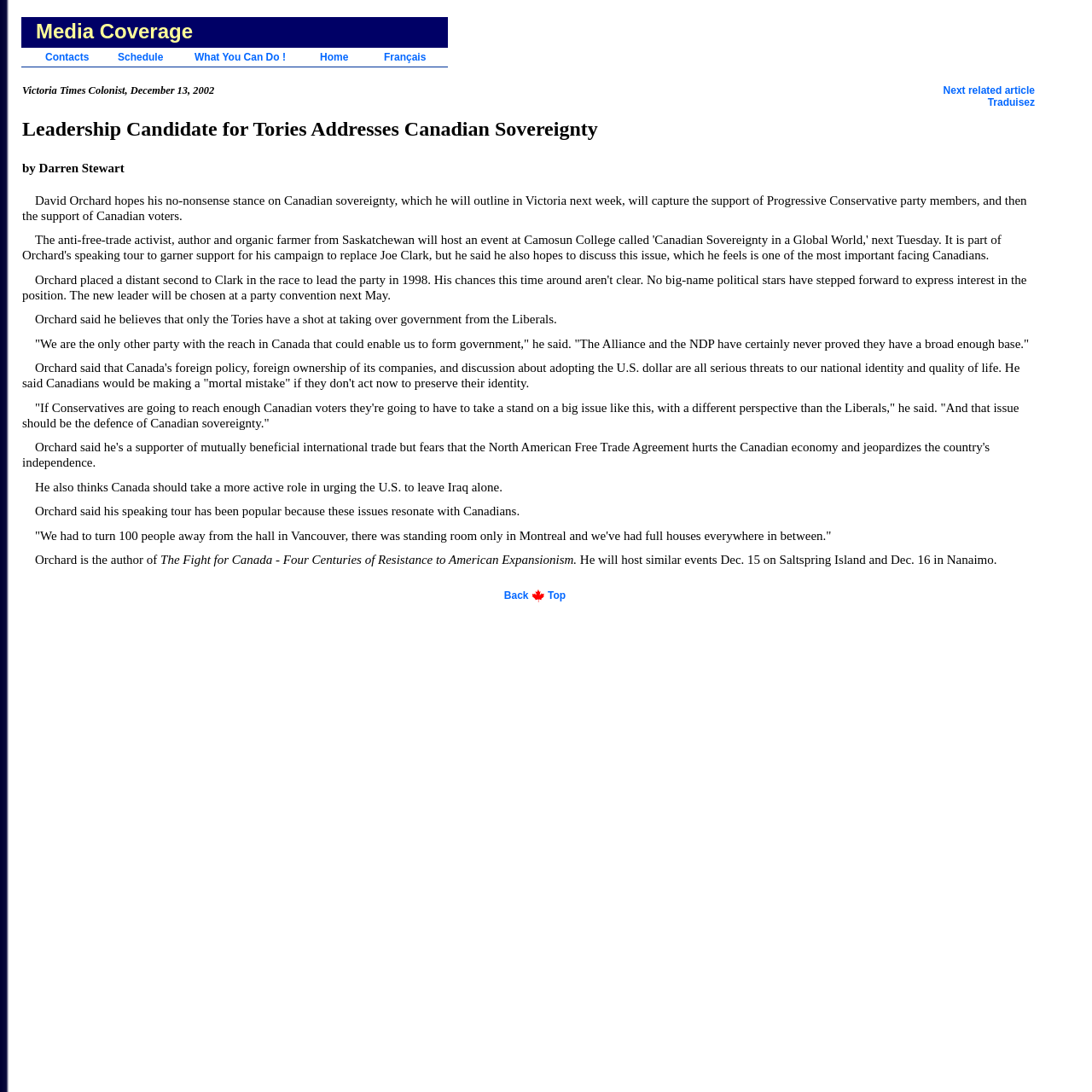Based on what you see in the screenshot, provide a thorough answer to this question: Where will David Orchard host similar events on December 15?

According to the article, David Orchard will host similar events on December 15 on Saltspring Island and December 16 in Nanaimo.